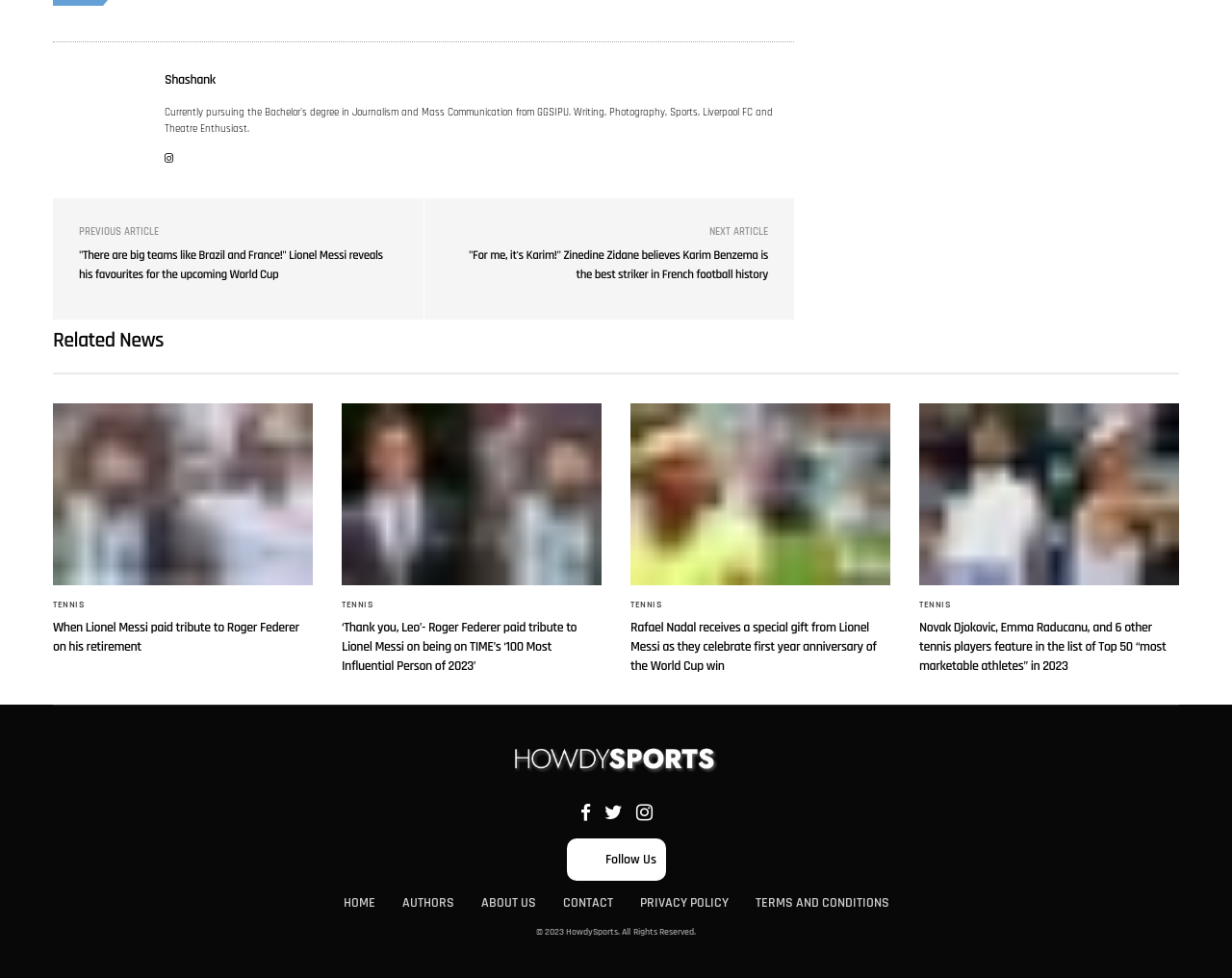Answer this question in one word or a short phrase: What is the name of the website?

HowdySports